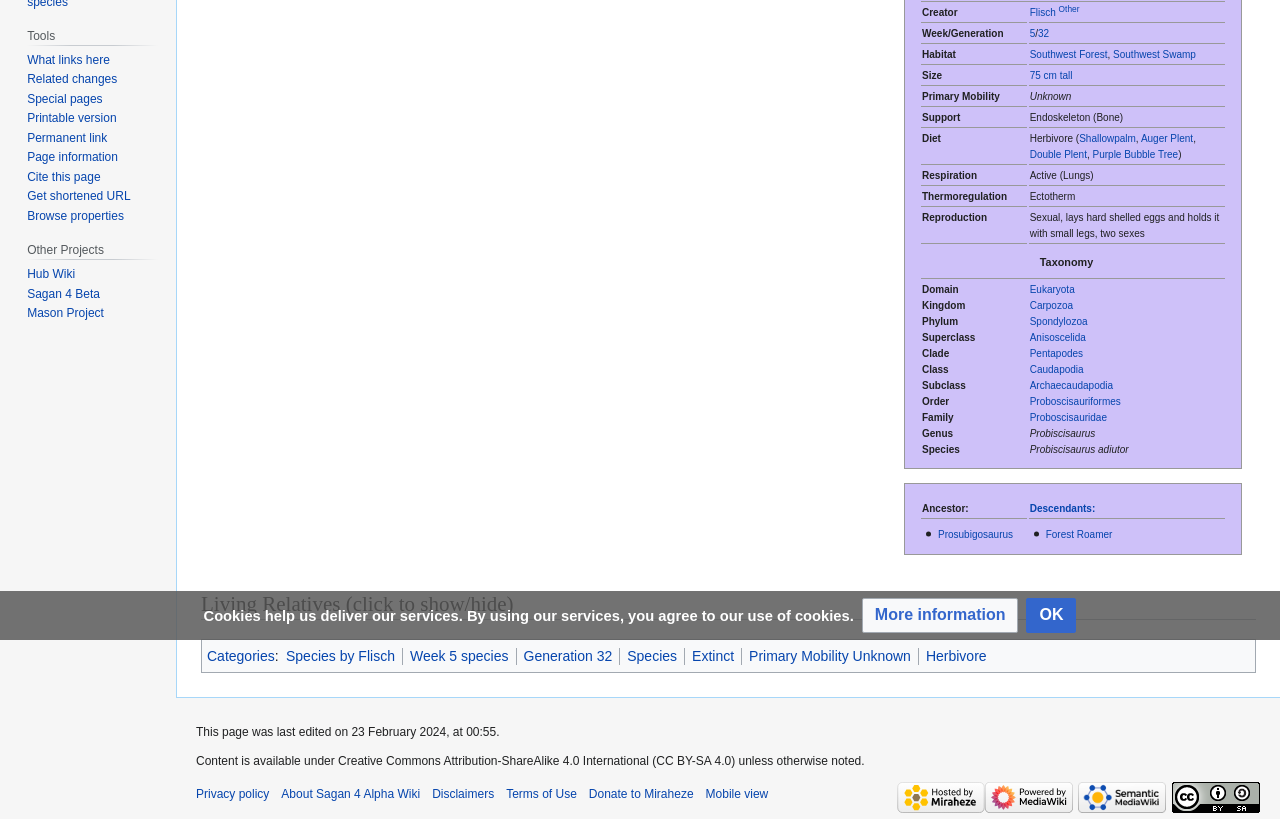Provide the bounding box coordinates of the HTML element described by the text: "alt="Powered by Semantic MediaWiki"". The coordinates should be in the format [left, top, right, bottom] with values between 0 and 1.

[0.838, 0.964, 0.911, 0.981]